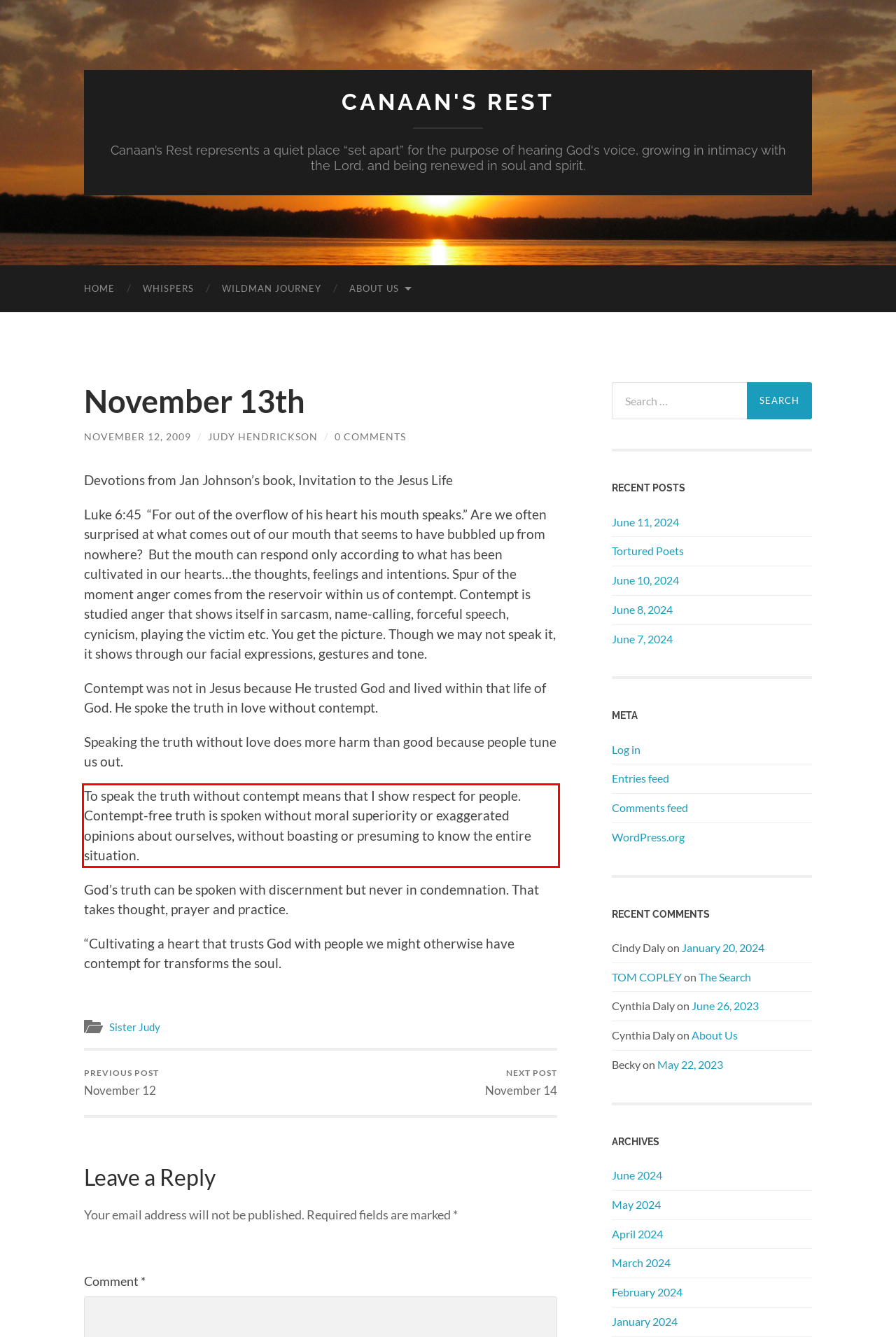Given a webpage screenshot with a red bounding box, perform OCR to read and deliver the text enclosed by the red bounding box.

To speak the truth without contempt means that I show respect for people. Contempt-free truth is spoken without moral superiority or exaggerated opinions about ourselves, without boasting or presuming to know the entire situation.